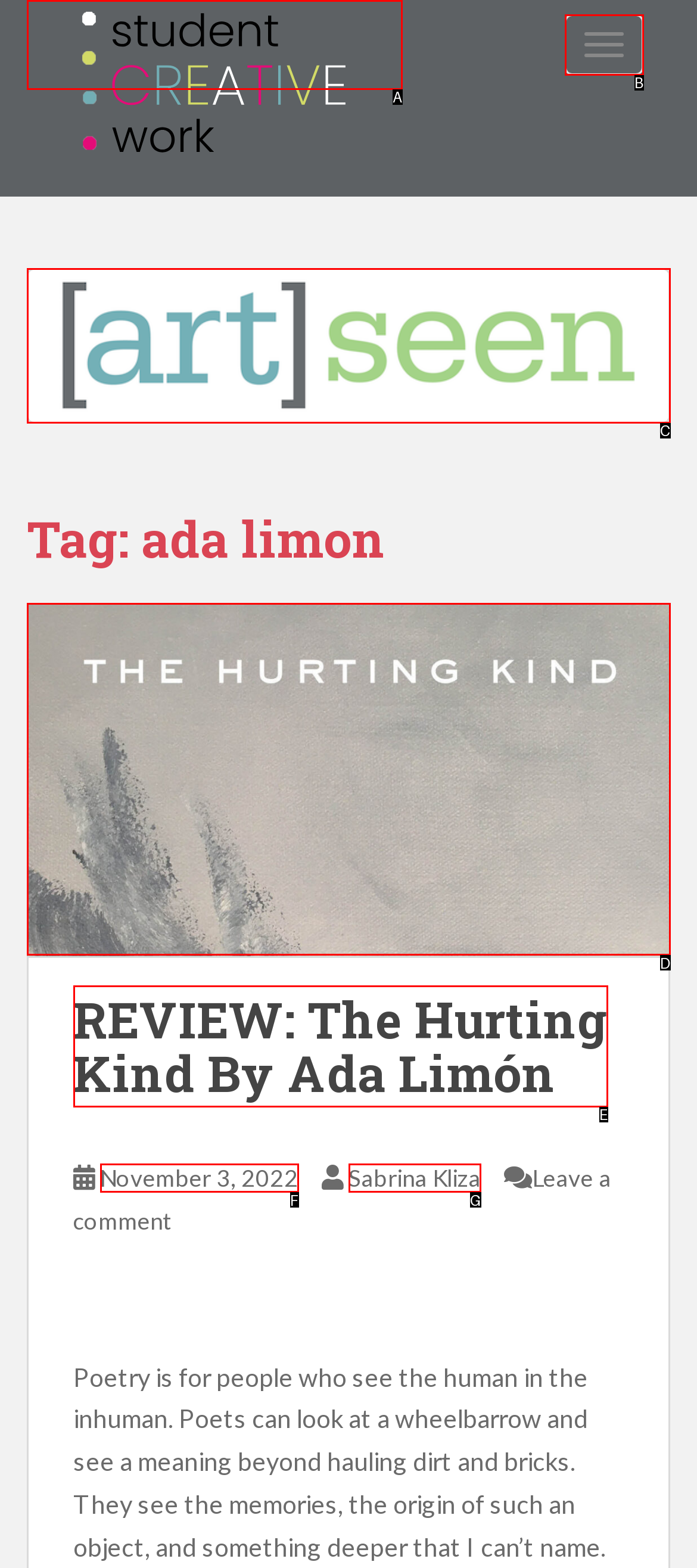Pick the option that best fits the description: Facebook. Reply with the letter of the matching option directly.

None